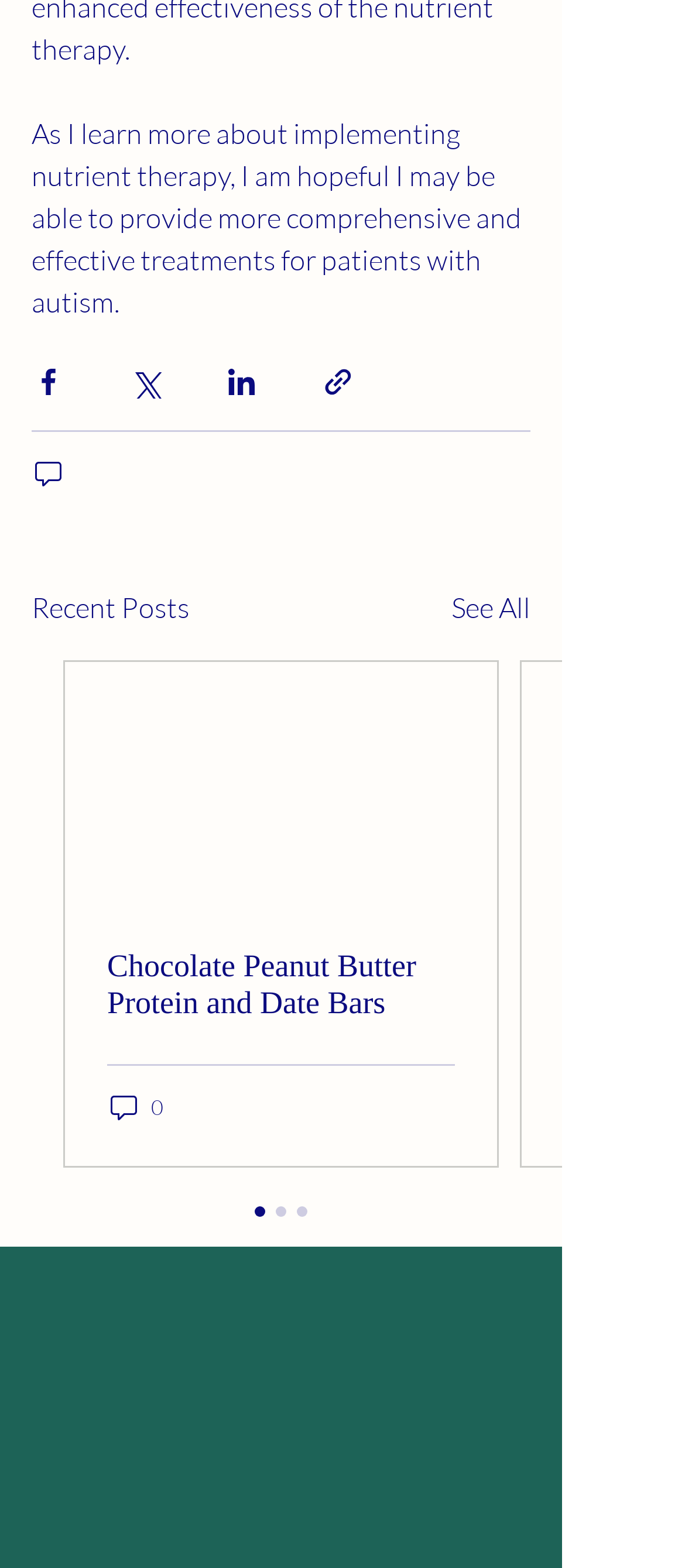Determine the bounding box coordinates of the section to be clicked to follow the instruction: "Share via Twitter". The coordinates should be given as four float numbers between 0 and 1, formatted as [left, top, right, bottom].

[0.187, 0.233, 0.236, 0.255]